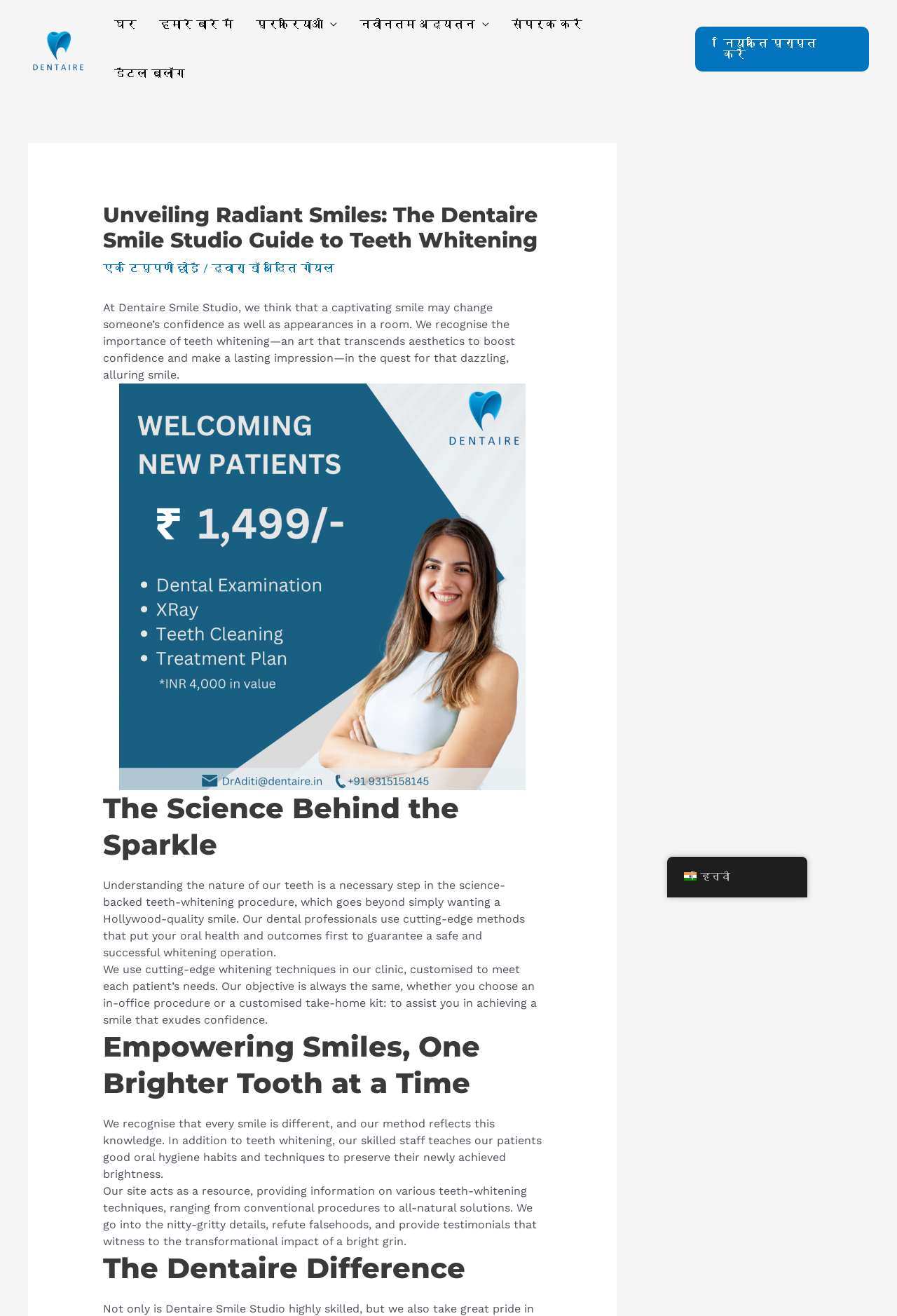Please specify the bounding box coordinates of the clickable region necessary for completing the following instruction: "Switch to Hindi language". The coordinates must consist of four float numbers between 0 and 1, i.e., [left, top, right, bottom].

[0.744, 0.654, 0.9, 0.678]